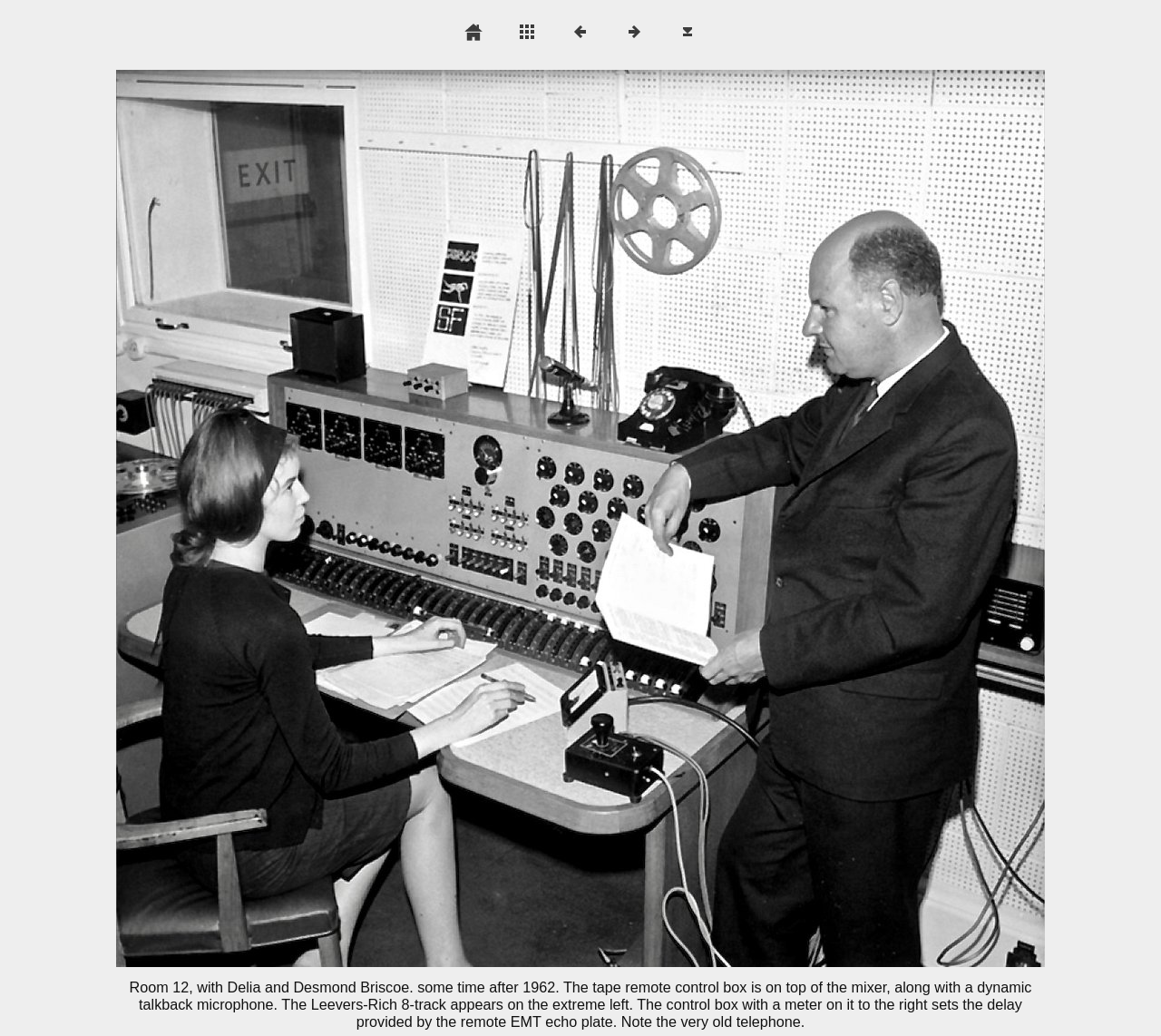Find the bounding box of the UI element described as: "alt="Previous page" title="Previous page"". The bounding box coordinates should be given as four float values between 0 and 1, i.e., [left, top, right, bottom].

[0.479, 0.04, 0.521, 0.058]